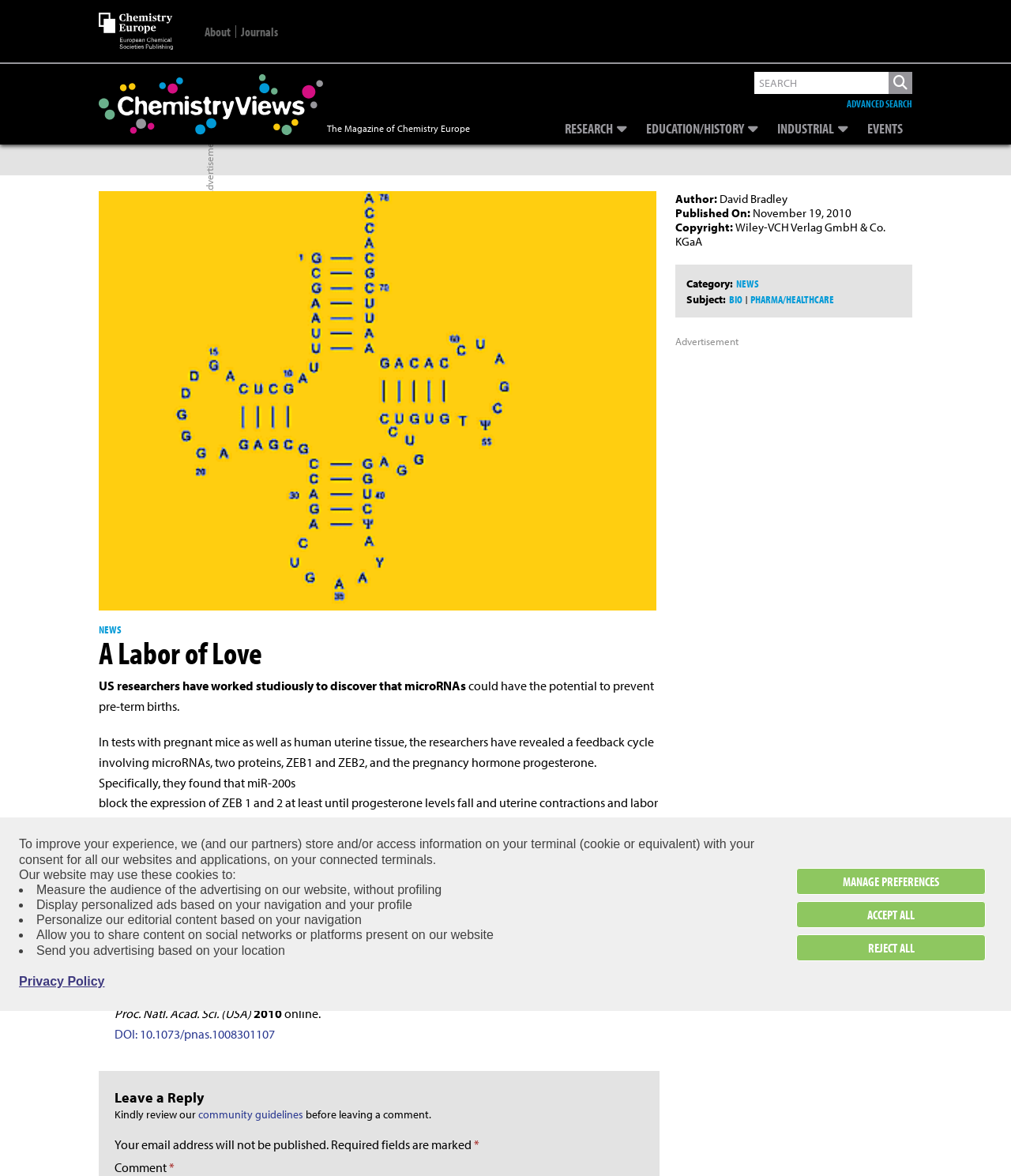Identify the bounding box coordinates of the region I need to click to complete this instruction: "Leave a reply".

[0.113, 0.924, 0.637, 0.942]